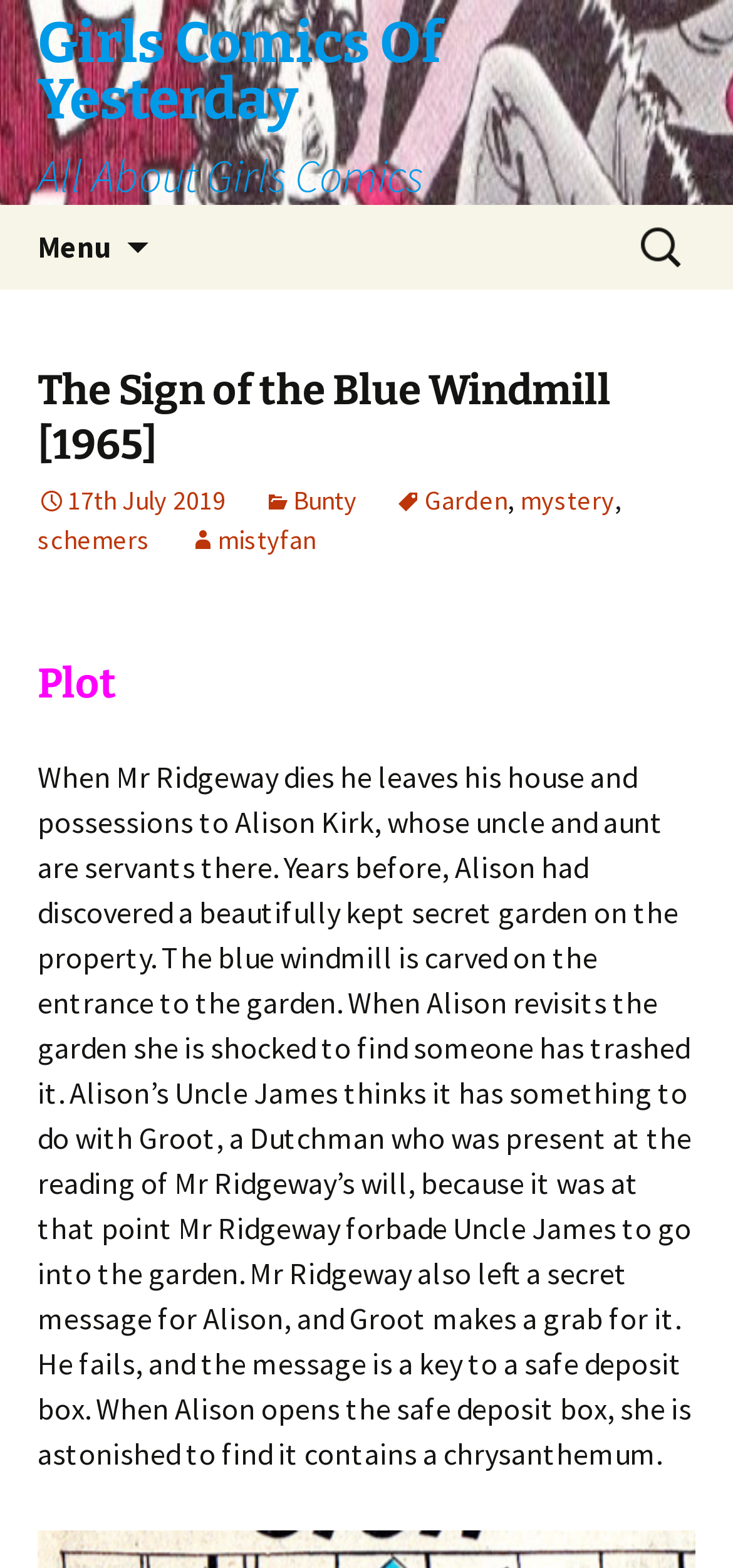Please identify the bounding box coordinates of the region to click in order to complete the given instruction: "Click the menu button". The coordinates should be four float numbers between 0 and 1, i.e., [left, top, right, bottom].

[0.0, 0.131, 0.203, 0.184]